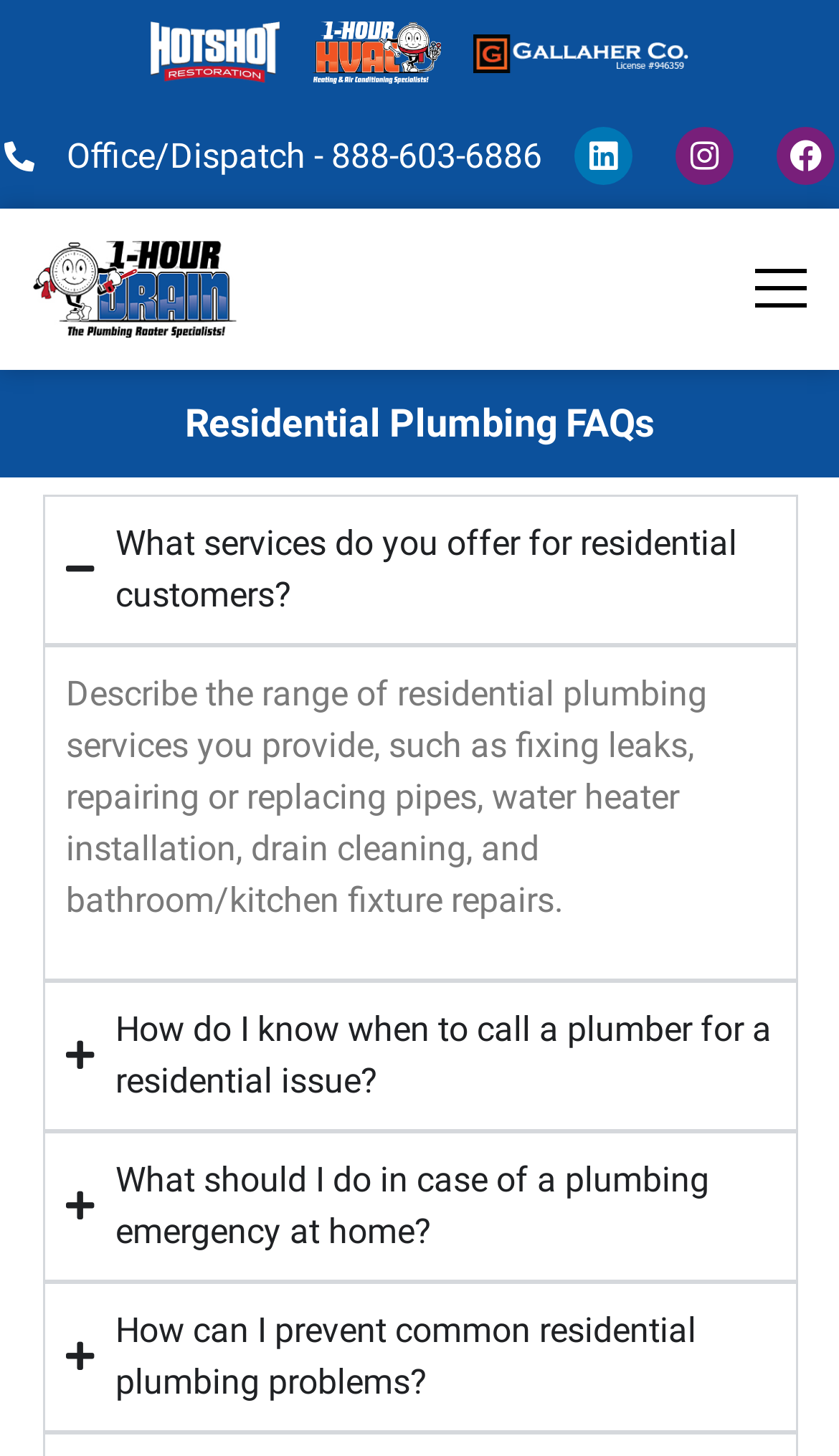How many social media links are available?
Provide an in-depth and detailed answer to the question.

I counted the number of social media links at the top of the webpage, which are Linkedin, Instagram, and Facebook.